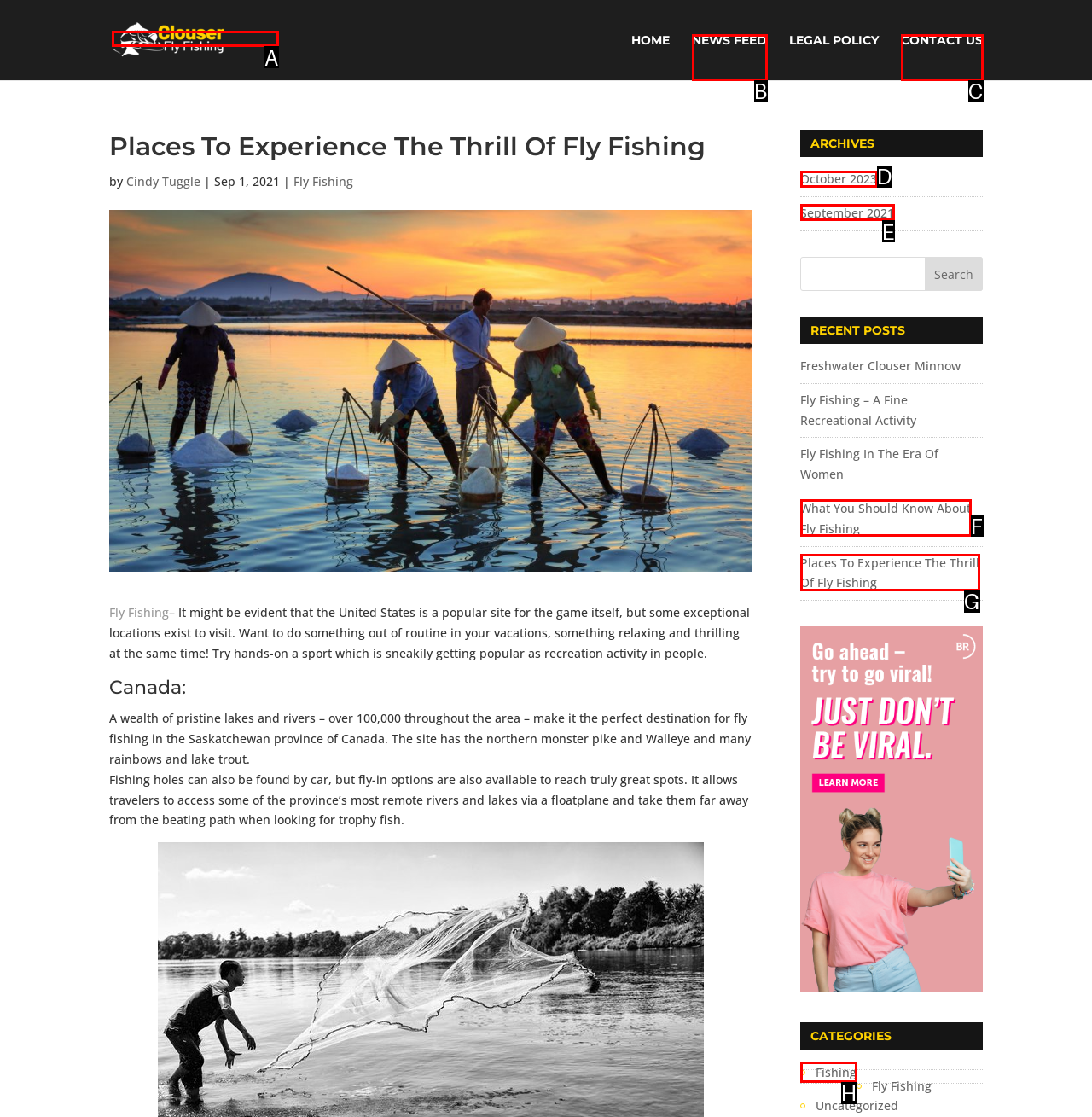Decide which HTML element to click to complete the task: Click on Clouser Fly Fishing link Provide the letter of the appropriate option.

A